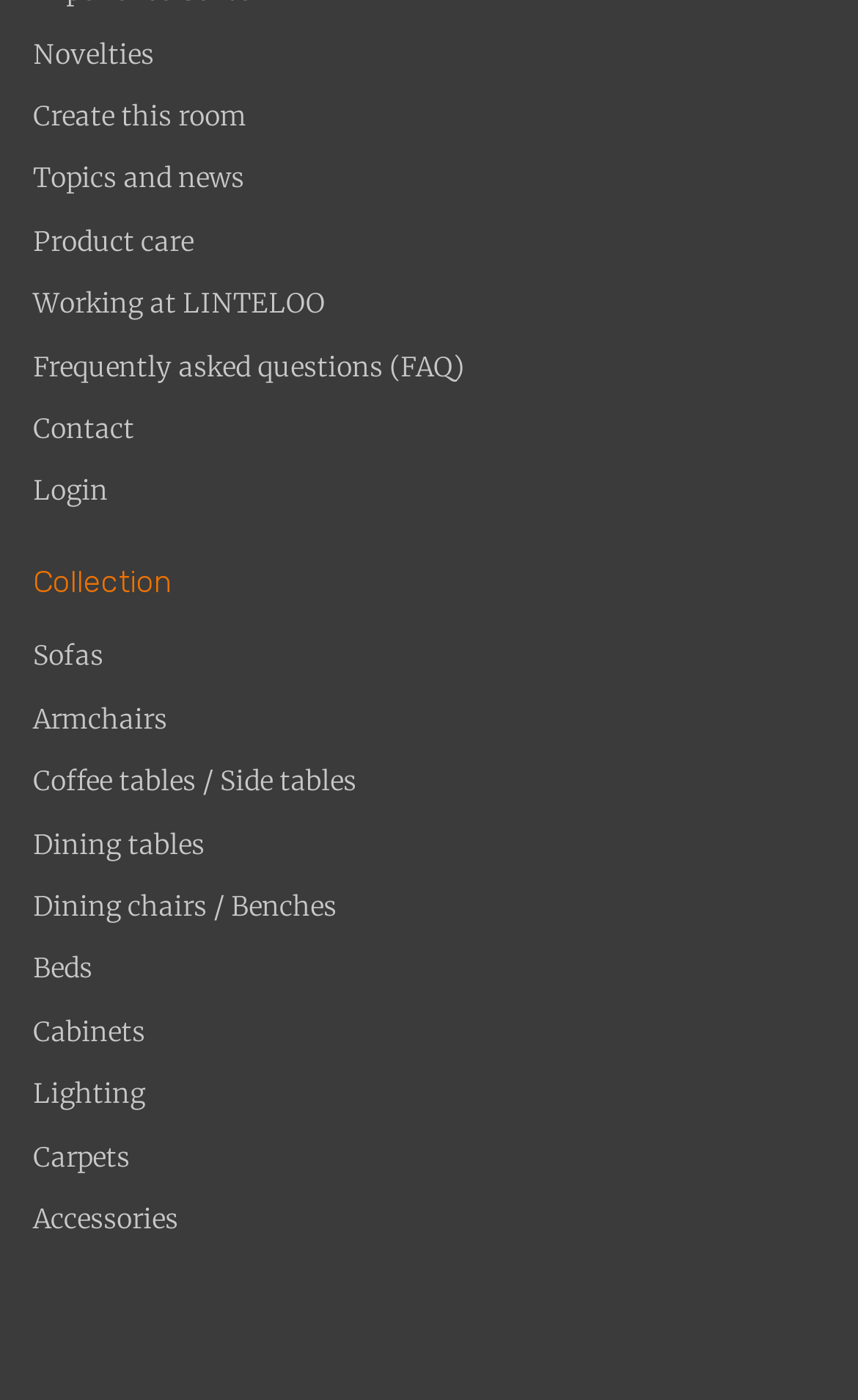Is there a login feature?
Your answer should be a single word or phrase derived from the screenshot.

Yes